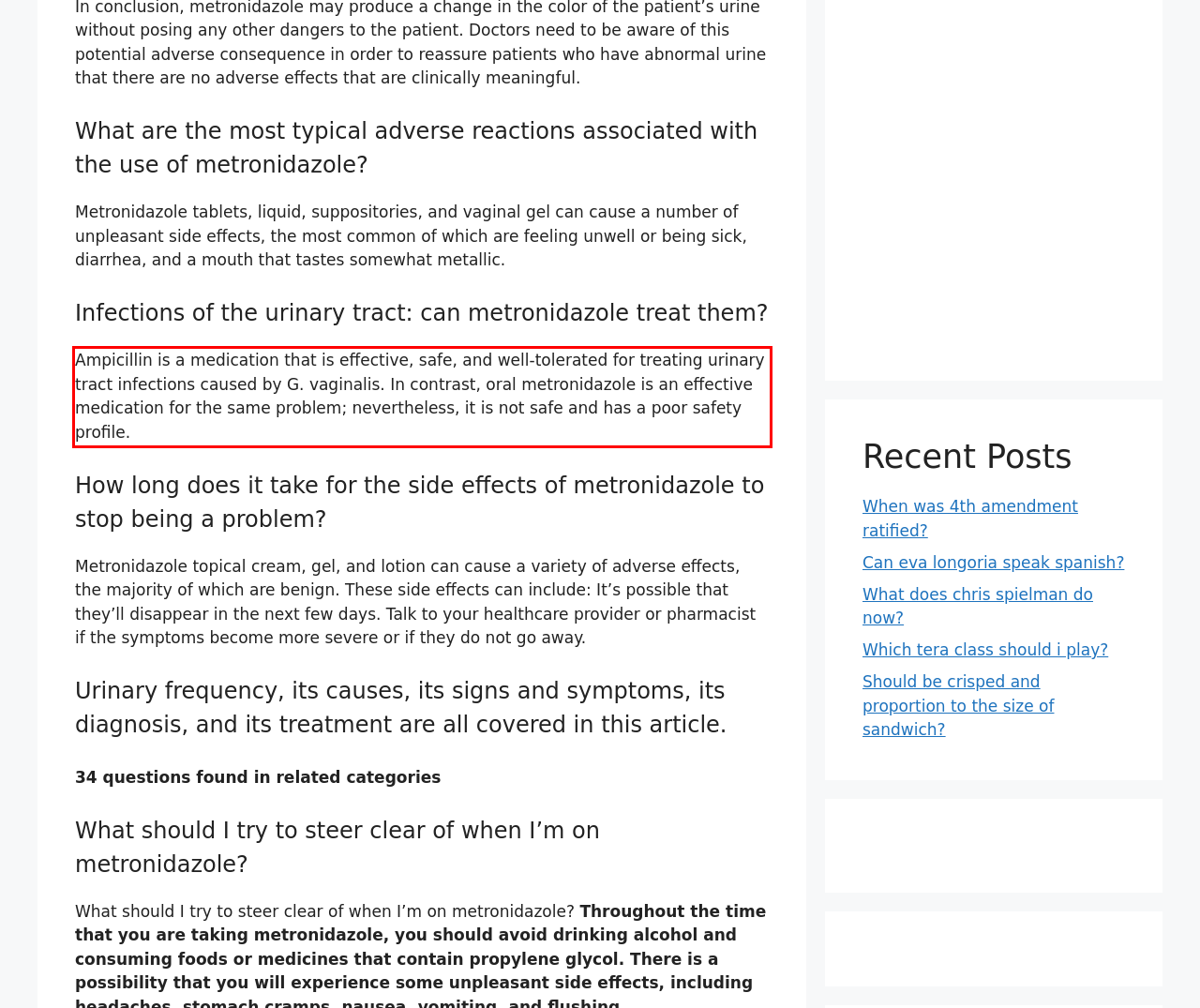Examine the screenshot of the webpage, locate the red bounding box, and perform OCR to extract the text contained within it.

Ampicillin is a medication that is effective, safe, and well-tolerated for treating urinary tract infections caused by G. vaginalis. In contrast, oral metronidazole is an effective medication for the same problem; nevertheless, it is not safe and has a poor safety profile.